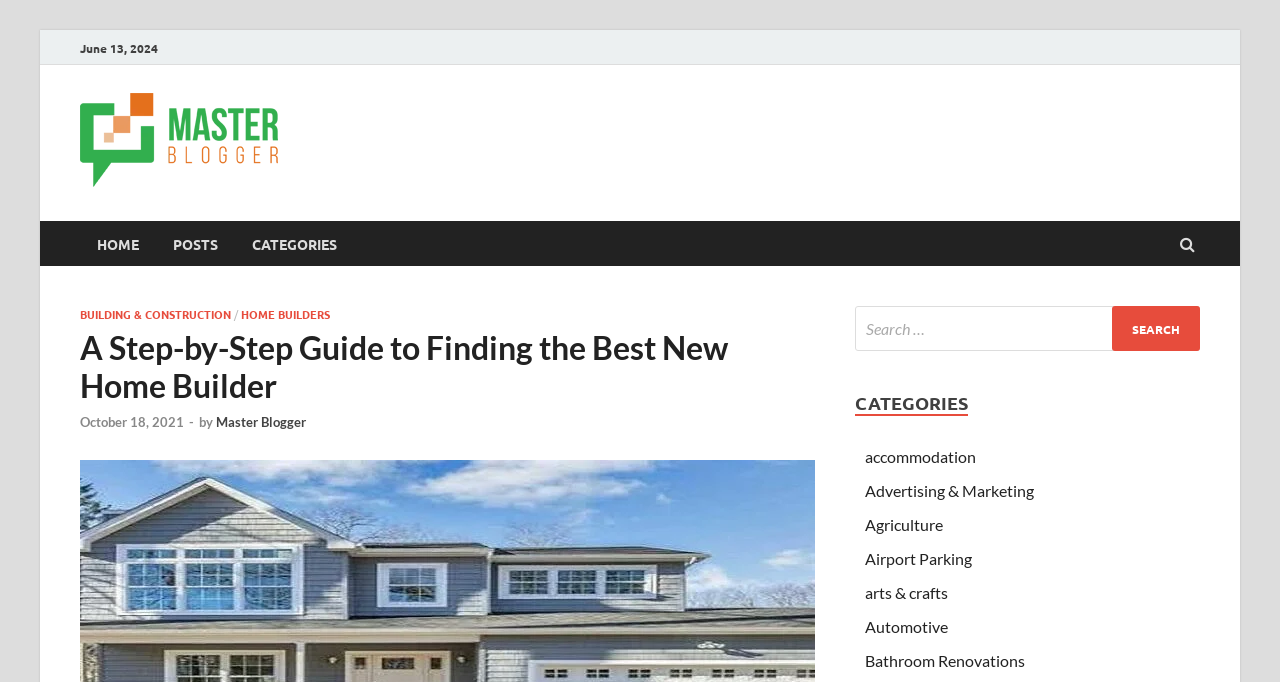Identify the bounding box coordinates of the HTML element based on this description: "alt="3730 Homes LLC"".

None